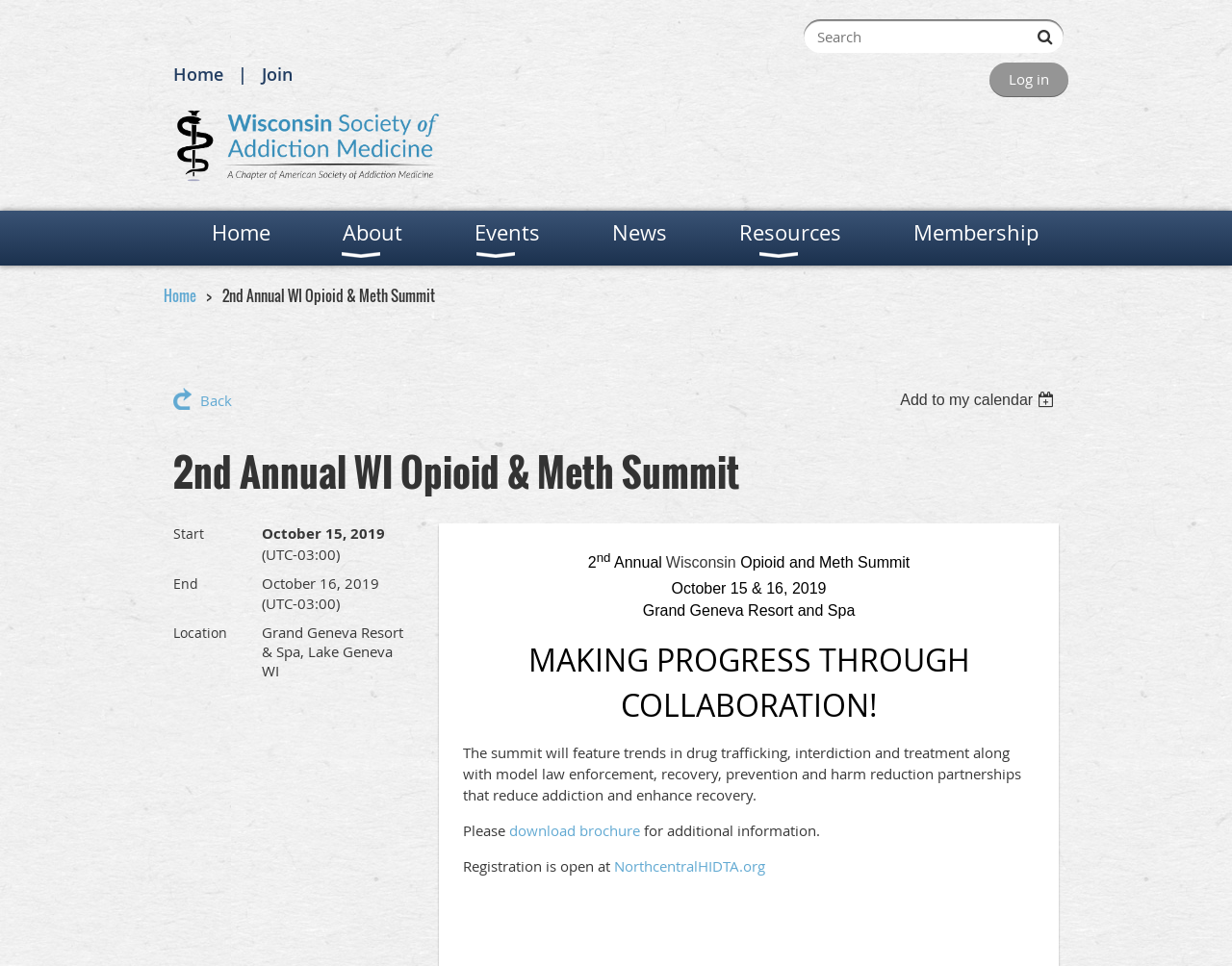Give a comprehensive overview of the webpage, including key elements.

The webpage is about the 2nd Annual Wisconsin Opioid and Meth Summit, organized by the Wisconsin Society of Addiction Medicine. At the top, there is a search bar and a navigation menu with links to "Home", "Join", and "Log in". Below the navigation menu, there is a heading section with links to different pages, including "Home", "About", "Events", "News", "Resources", and "Membership".

The main content of the page is about the summit, with a title "2nd Annual WI Opioid & Meth Summit" and a brief description of the event. There is a "Back" link above the title. The event details are listed below, including the start and end dates, location, and a brief summary of the summit.

To the right of the event details, there is a list box with an option to "Add to my calendar". Below the event details, there is a section with a heading "2nd Annual WI Opioid & Meth Summit" and a brief description of the summit, including the dates and location.

Further down the page, there is a section with a bold title "MAKING PROGRESS THROUGH COLLABORATION!" and a paragraph describing the summit's focus on collaboration and partnerships to reduce addiction and enhance recovery. There are also links to download a brochure and register for the event on the NorthcentralHIDTA.org website.